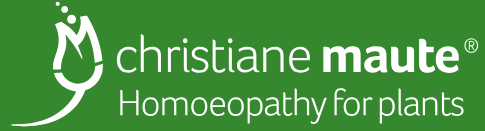What is the focus of the services offered?
Provide a thorough and detailed answer to the question.

The focus of the services offered is homoeopathy for plants, as explicitly stated in the tagline 'Homoeopathy for plants', which sets the branding apart from other homeopathy services.